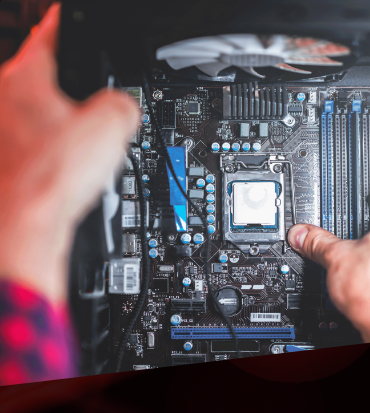Answer this question in one word or a short phrase: What is the purpose of the blue and black accents on the motherboard?

To enhance the motherboard's design